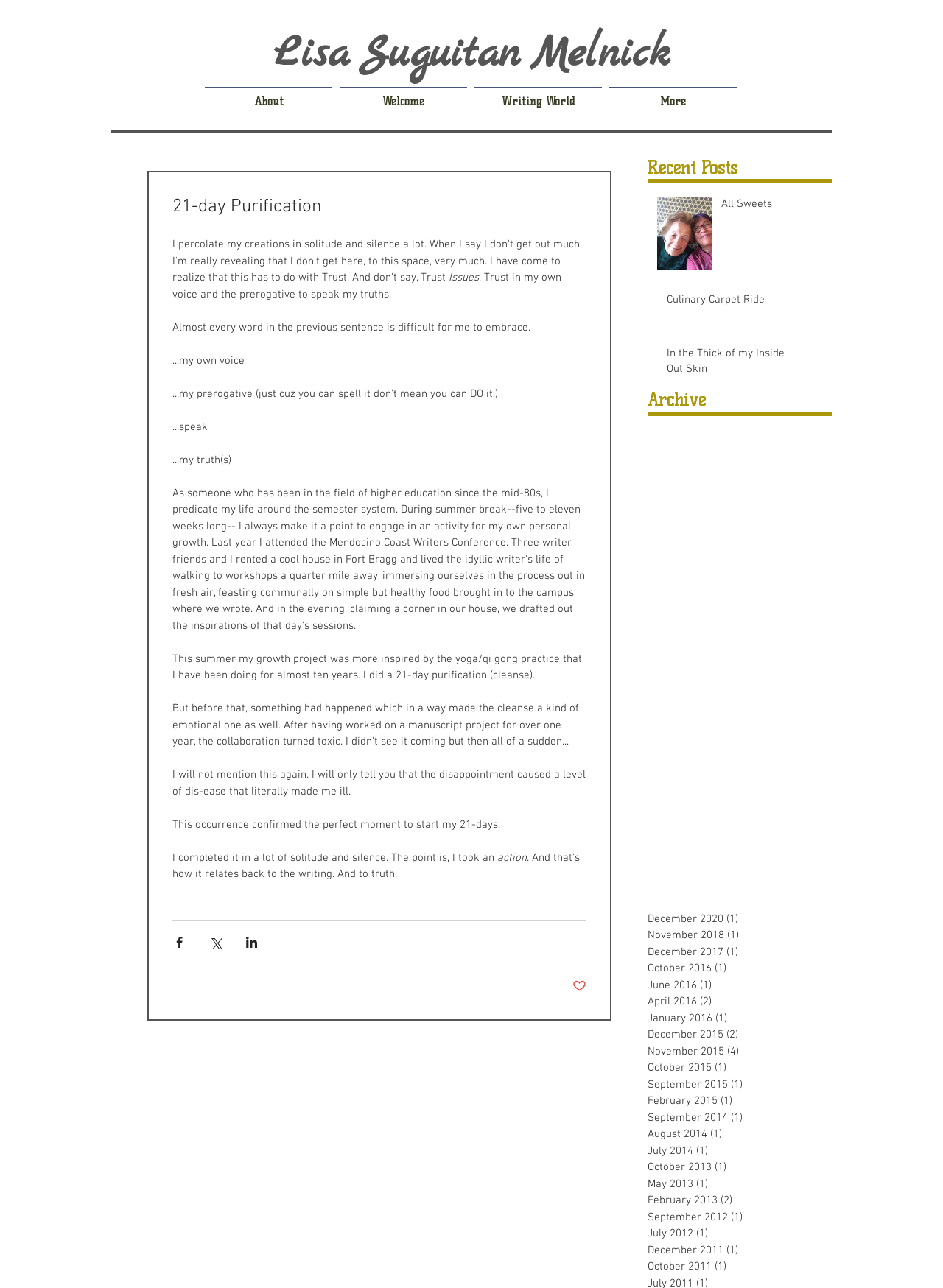Respond with a single word or short phrase to the following question: 
What is the title of the current post?

21-day Purification